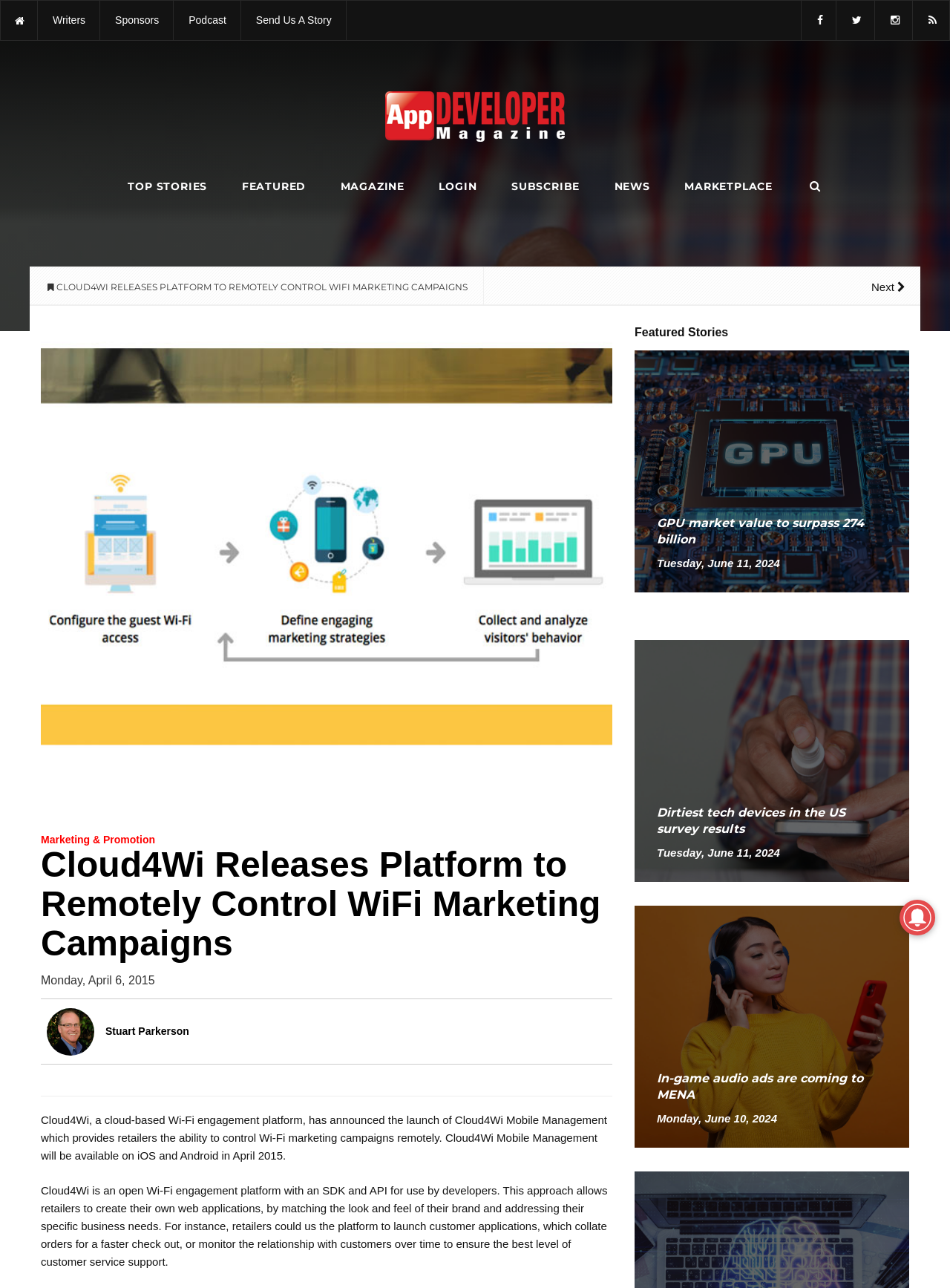Generate a thorough caption that explains the contents of the webpage.

The webpage is about Cloud4Wi, a cloud-based Wi-Fi engagement platform, and its announcement of launching Cloud4Wi Mobile Management, which allows retailers to control Wi-Fi marketing campaigns remotely. 

At the top of the page, there are several links to other articles and sections of the website, including "Marketing & Promotion", "Writers", "Sponsors", "Podcast", and "Send Us A Story". 

Below these links, there is a banner with the website's logo and a description of the website, App Developer Magazine, which covers news and stories for iOS iPhone, Android, Gaming, IoT, VR, and AR app developers. 

On the left side of the page, there are several navigation links, including "TOP STORIES", "FEATURED", "MAGAZINE", "LOGIN", "SUBSCRIBE", "NEWS", and "MARKETPLACE". 

The main content of the page is an article about Cloud4Wi's announcement, which includes a heading, a brief summary, and a longer description of the platform and its features. The article also includes a table with information about the author, Stuart Parkerson. 

Below the article, there is a separator line, and then a section titled "Featured Stories" with three articles, each with a heading, a brief summary, and an image. The articles are about the GPU market, dirty tech devices in the US, and in-game audio ads in MENA. 

At the bottom right of the page, there is a small image.